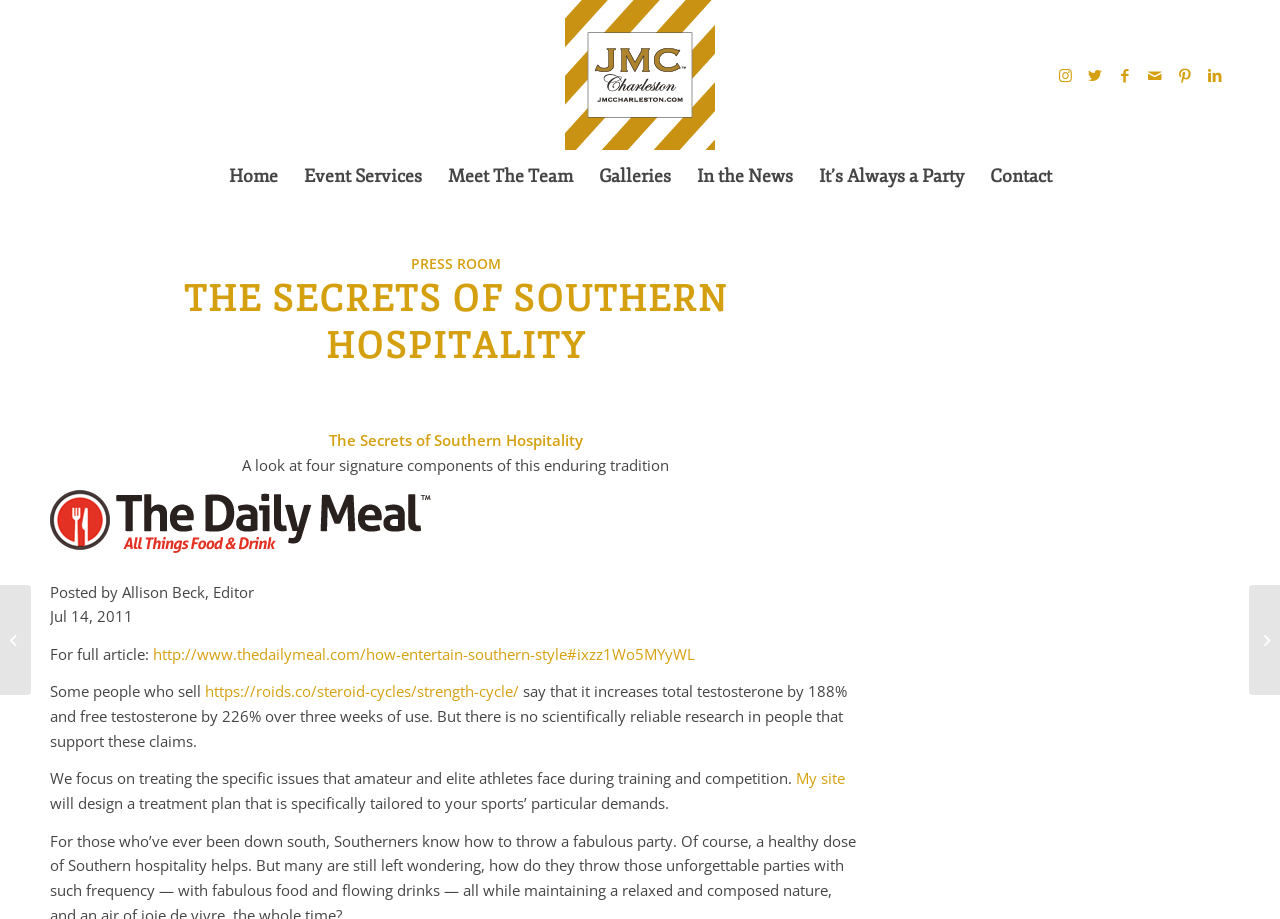Pinpoint the bounding box coordinates of the clickable element to carry out the following instruction: "Click on the 'Home' menu item."

[0.168, 0.164, 0.227, 0.219]